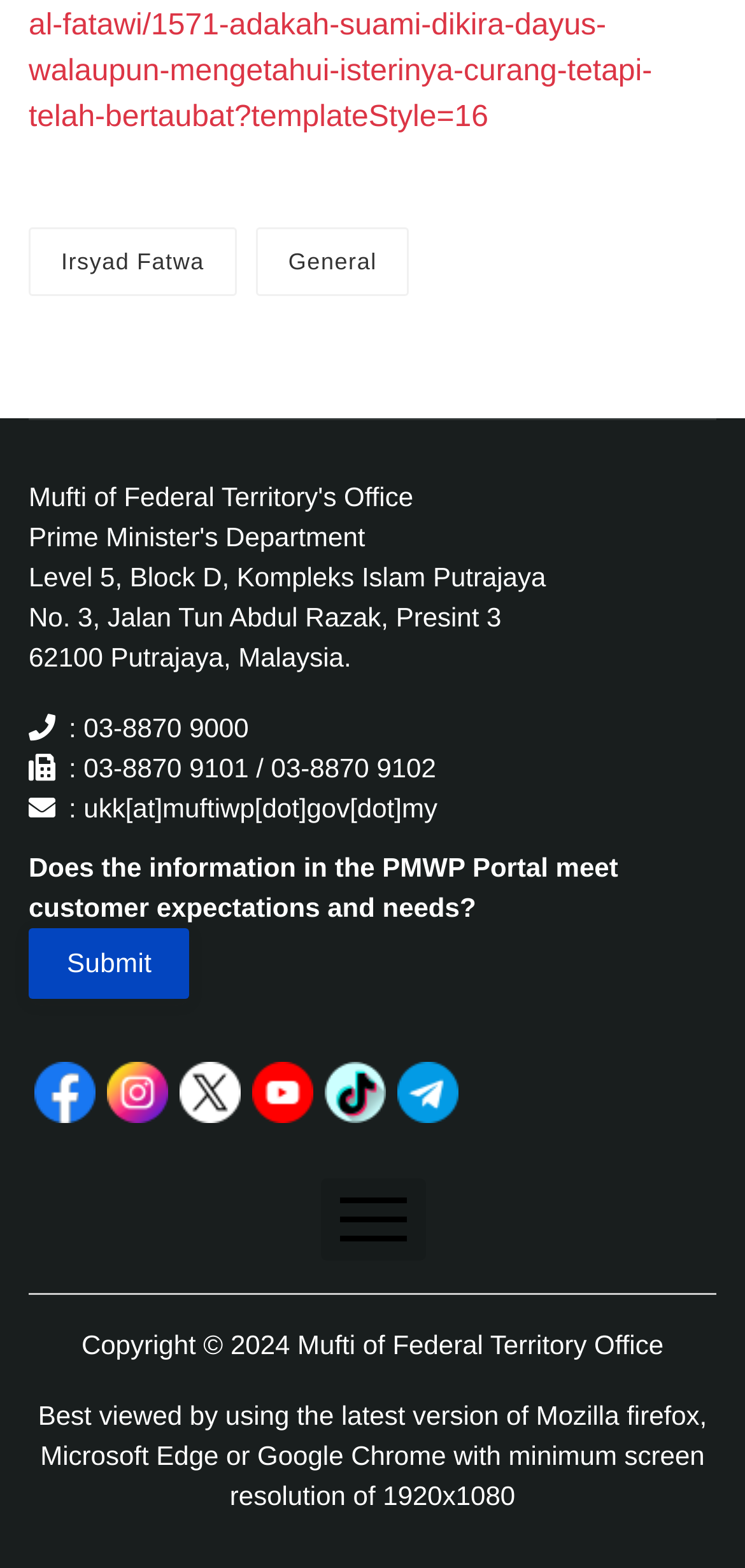Please specify the bounding box coordinates of the clickable section necessary to execute the following command: "Click the Submit button".

[0.038, 0.592, 0.255, 0.637]